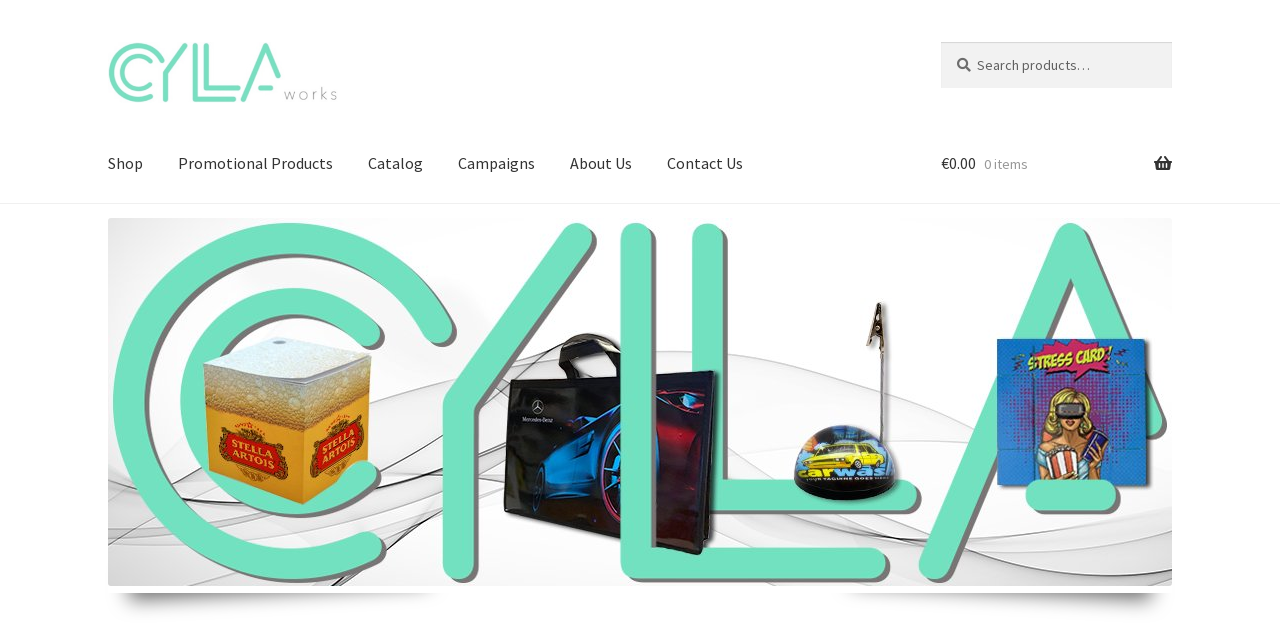Identify the bounding box coordinates of the element to click to follow this instruction: 'search for products'. Ensure the coordinates are four float values between 0 and 1, provided as [left, top, right, bottom].

[0.735, 0.065, 0.916, 0.137]